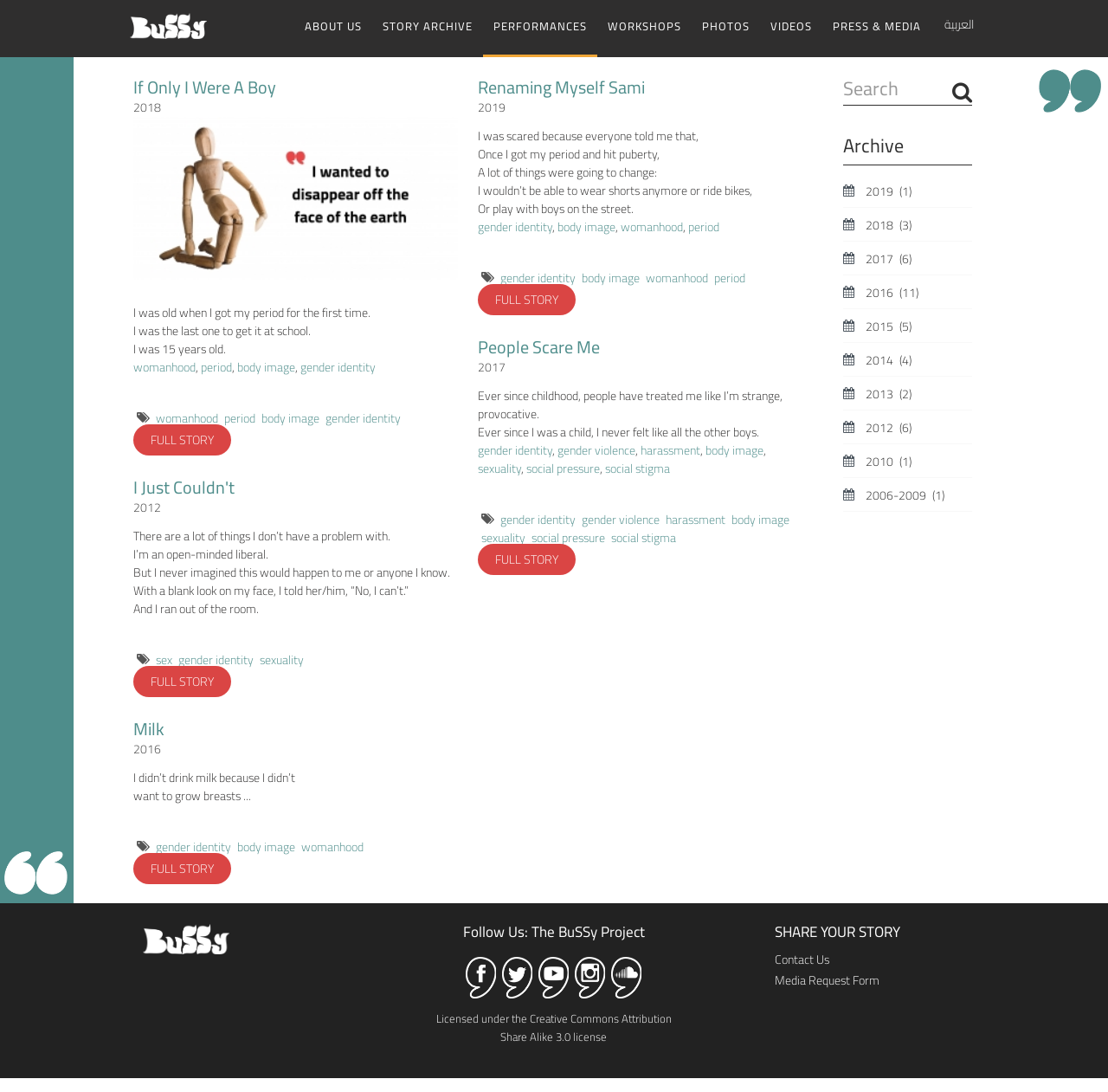What is the theme of the story 'Milk'?
Look at the image and respond to the question as thoroughly as possible.

The theme of the story 'Milk' is related to gender identity, as indicated by the link 'gender identity' at the bottom of the story. The story also mentions body image and womanhood, but gender identity is a prominent theme.